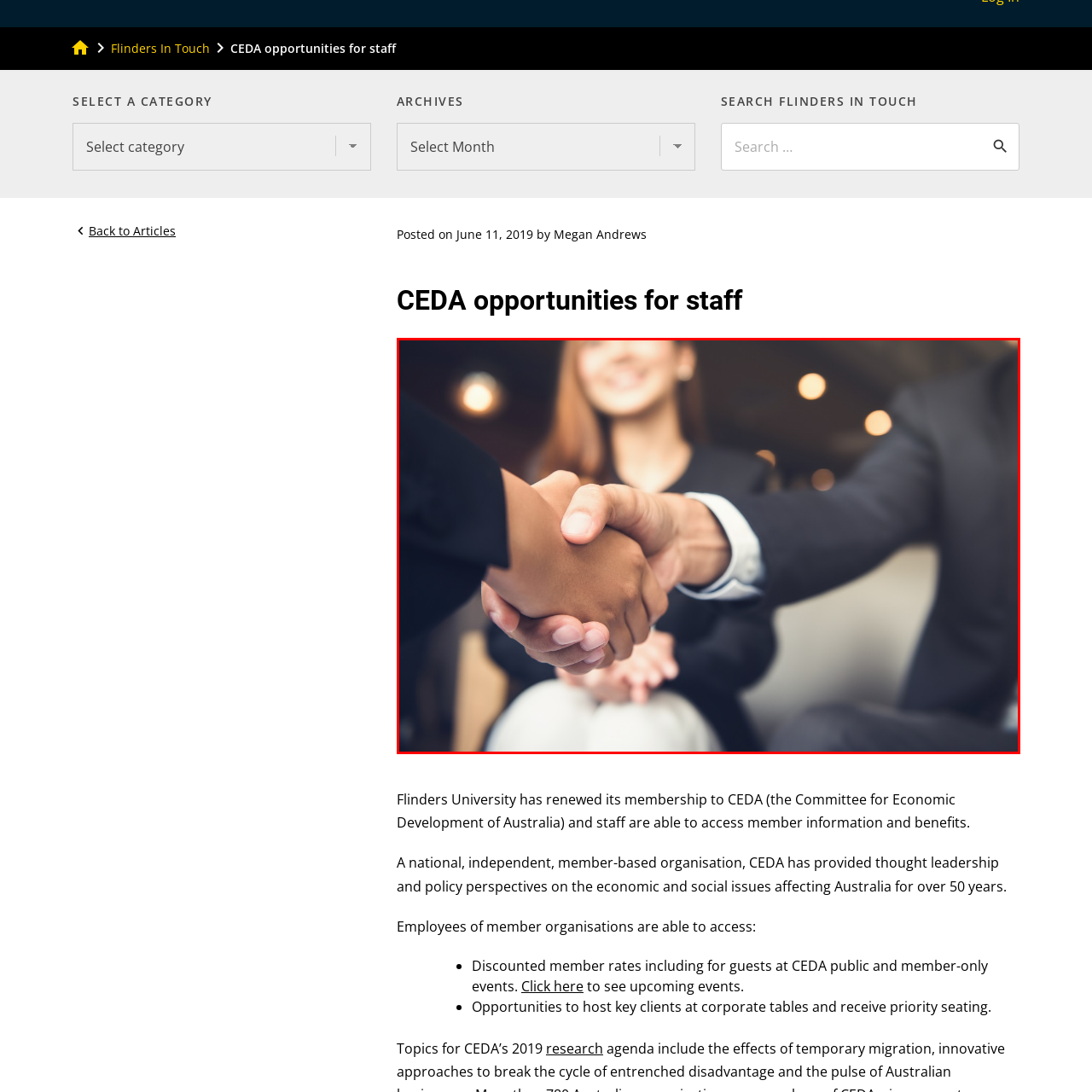What is the atmosphere of the environment?
Examine the red-bounded area in the image carefully and respond to the question with as much detail as possible.

The environment in the image suggests a warm and inviting atmosphere, which is conducive to discussions related to business opportunities and partnerships, creating a sense of comfort and approachability.